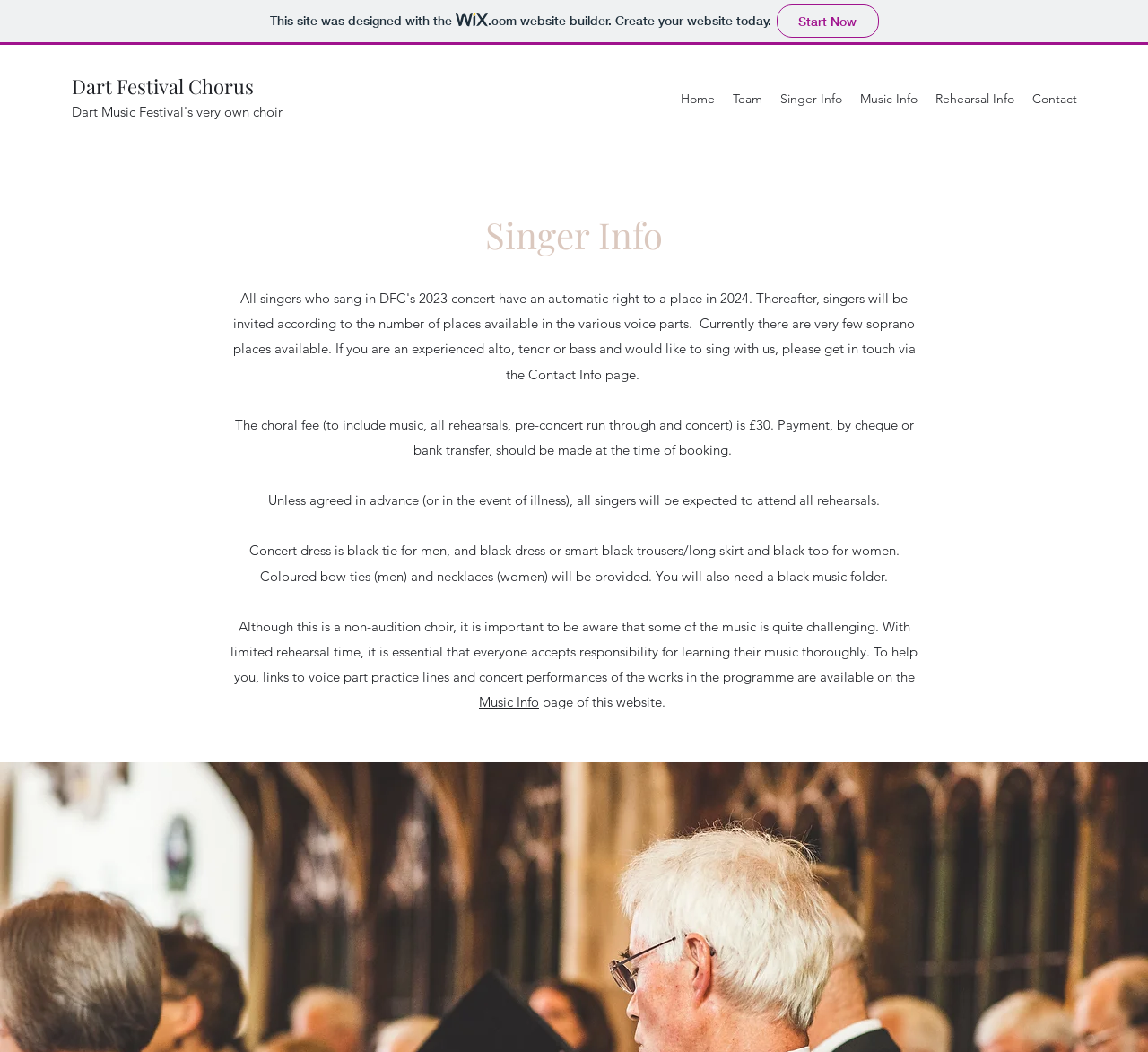Locate the bounding box coordinates of the element to click to perform the following action: 'Go to the 'Contact' page'. The coordinates should be given as four float values between 0 and 1, in the form of [left, top, right, bottom].

[0.891, 0.081, 0.946, 0.107]